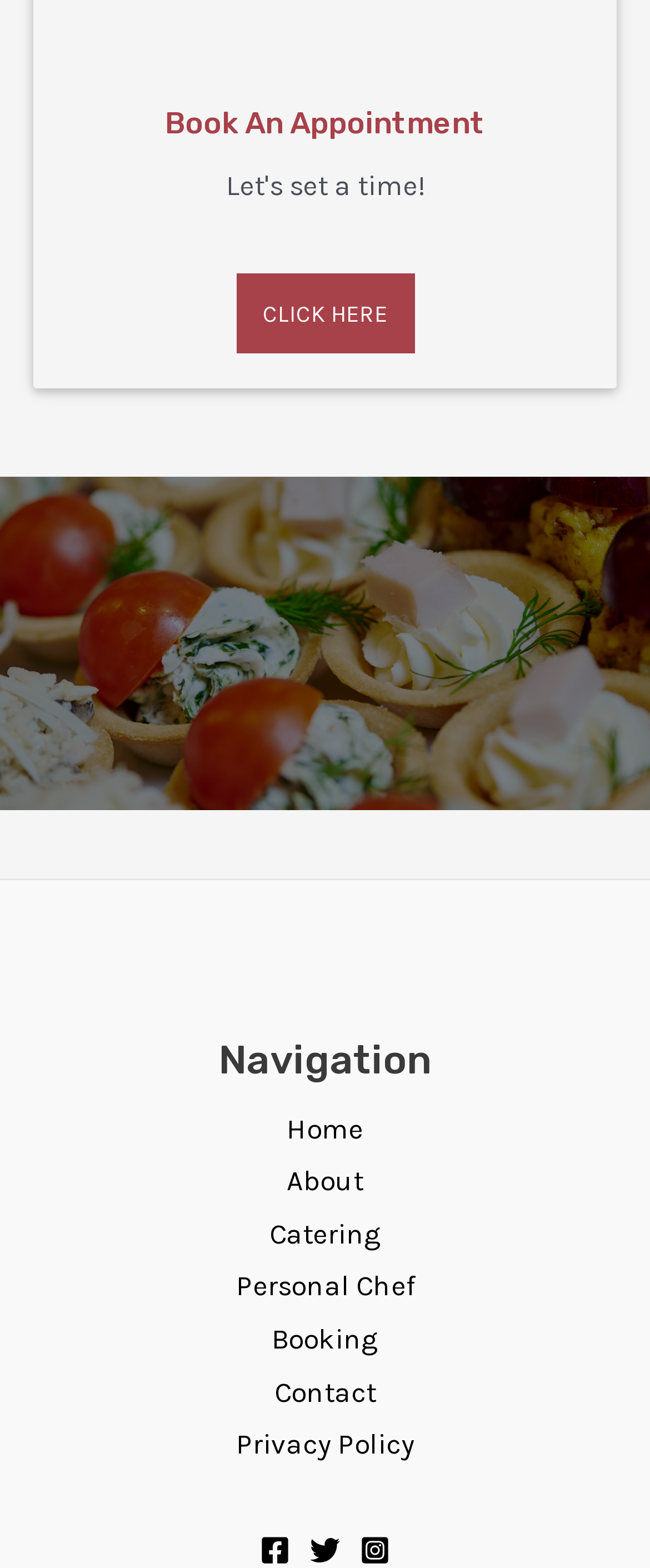What is the last item in the site navigation?
Refer to the image and provide a one-word or short phrase answer.

Privacy Policy